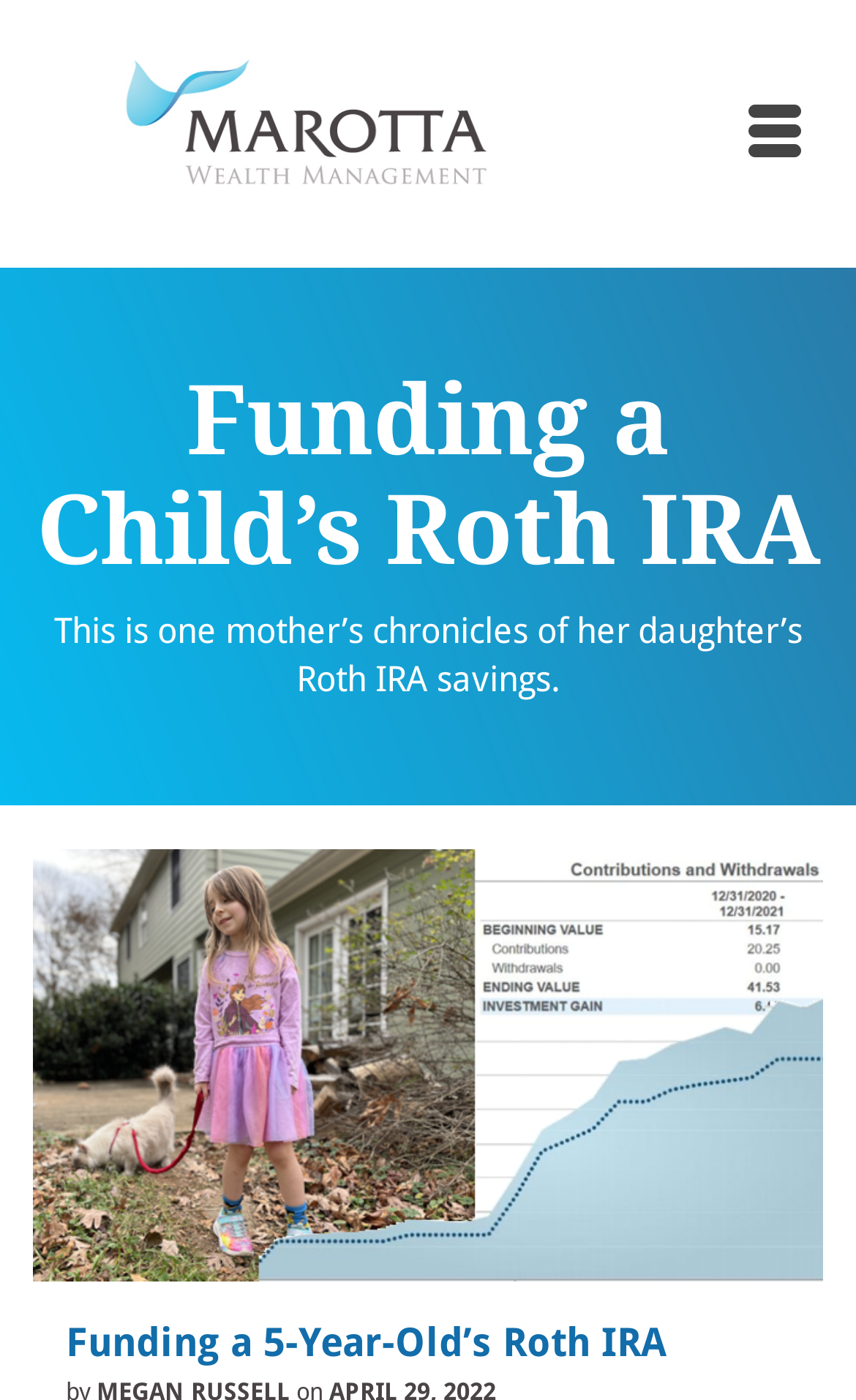Answer briefly with one word or phrase:
What is the age of the child mentioned in the linked article?

5 years old